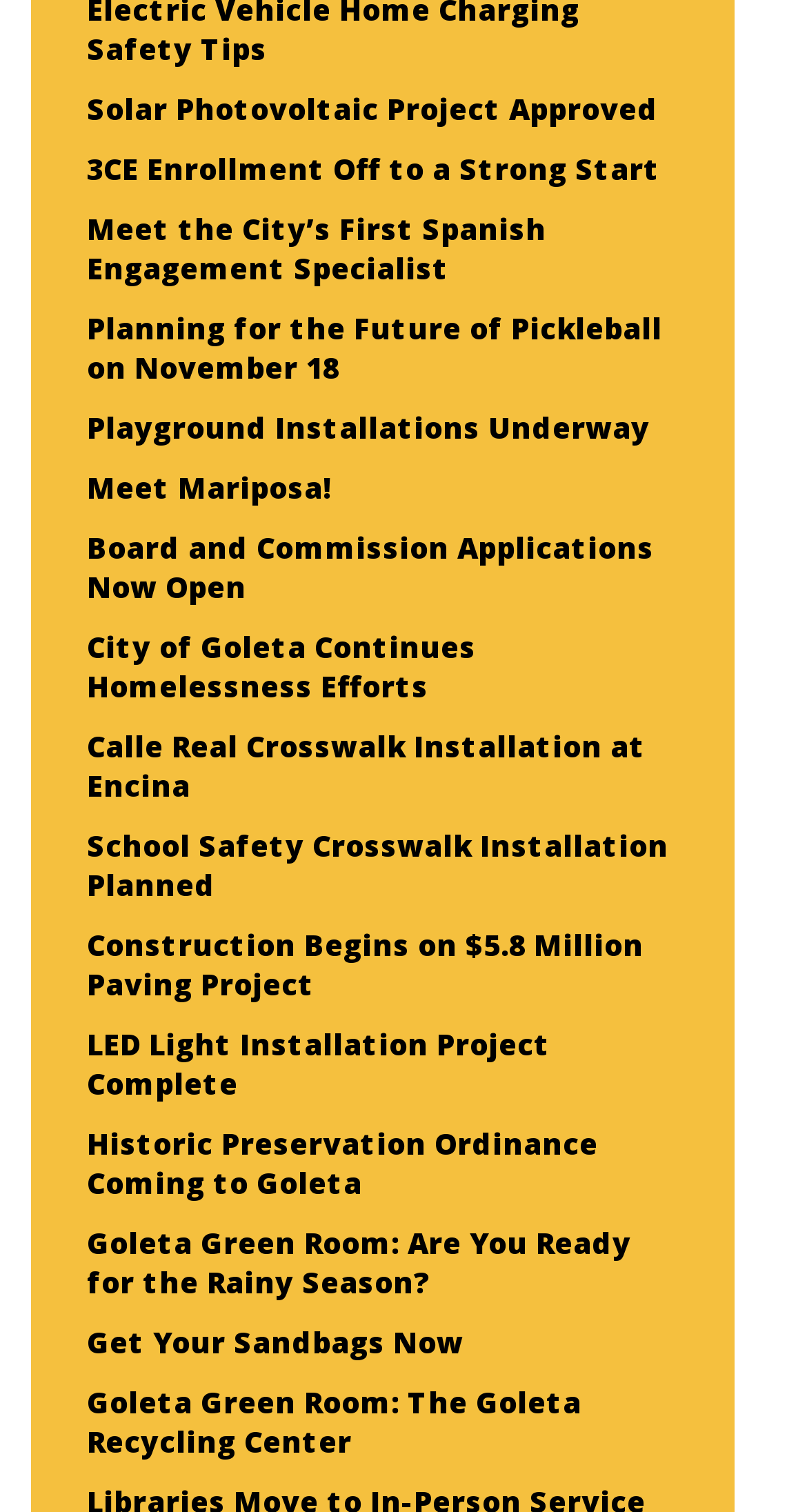Provide a short answer to the following question with just one word or phrase: Is there an article about playground installations?

Yes